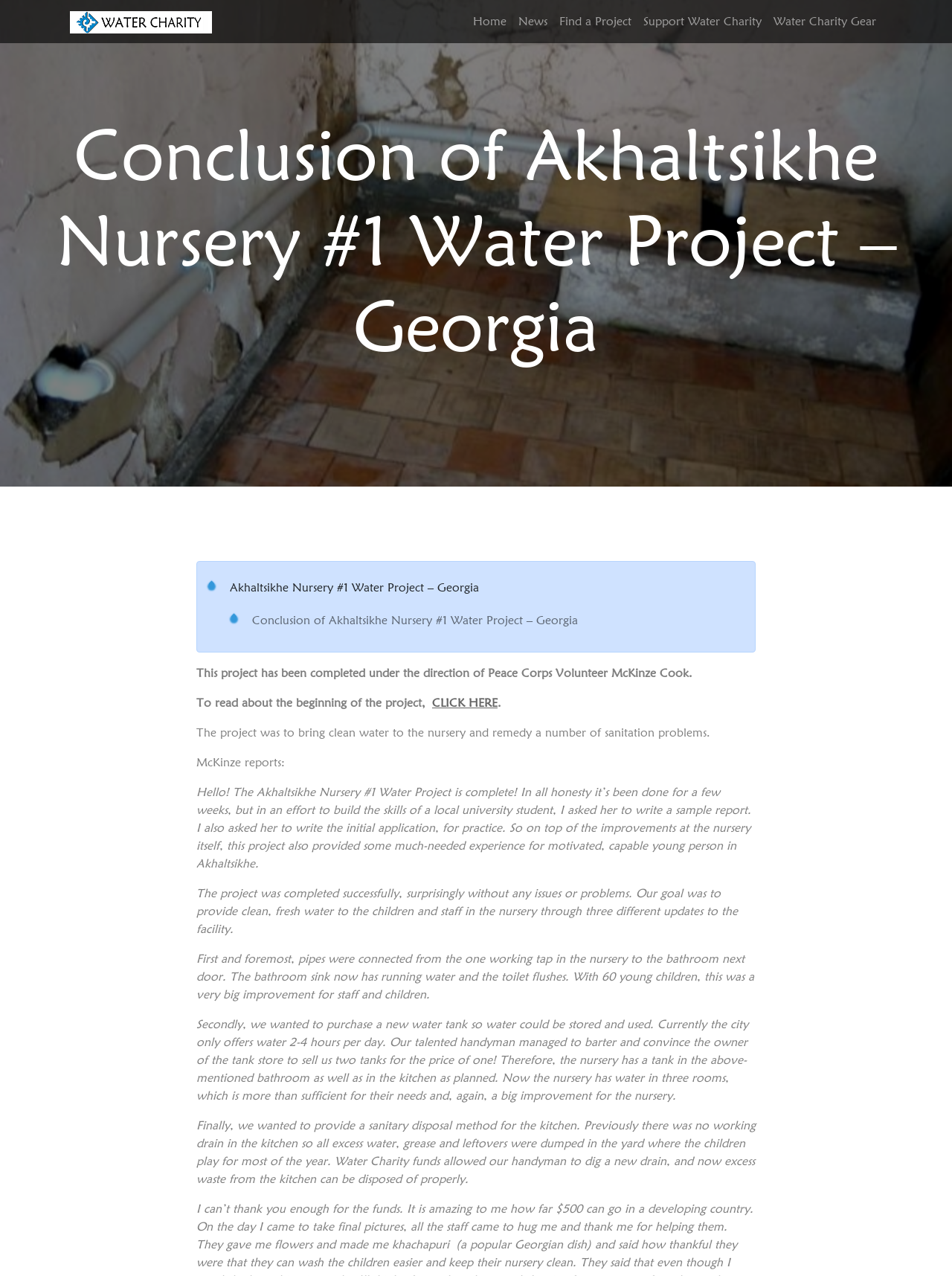Specify the bounding box coordinates of the area to click in order to follow the given instruction: "Go to Home page."

[0.491, 0.005, 0.538, 0.029]